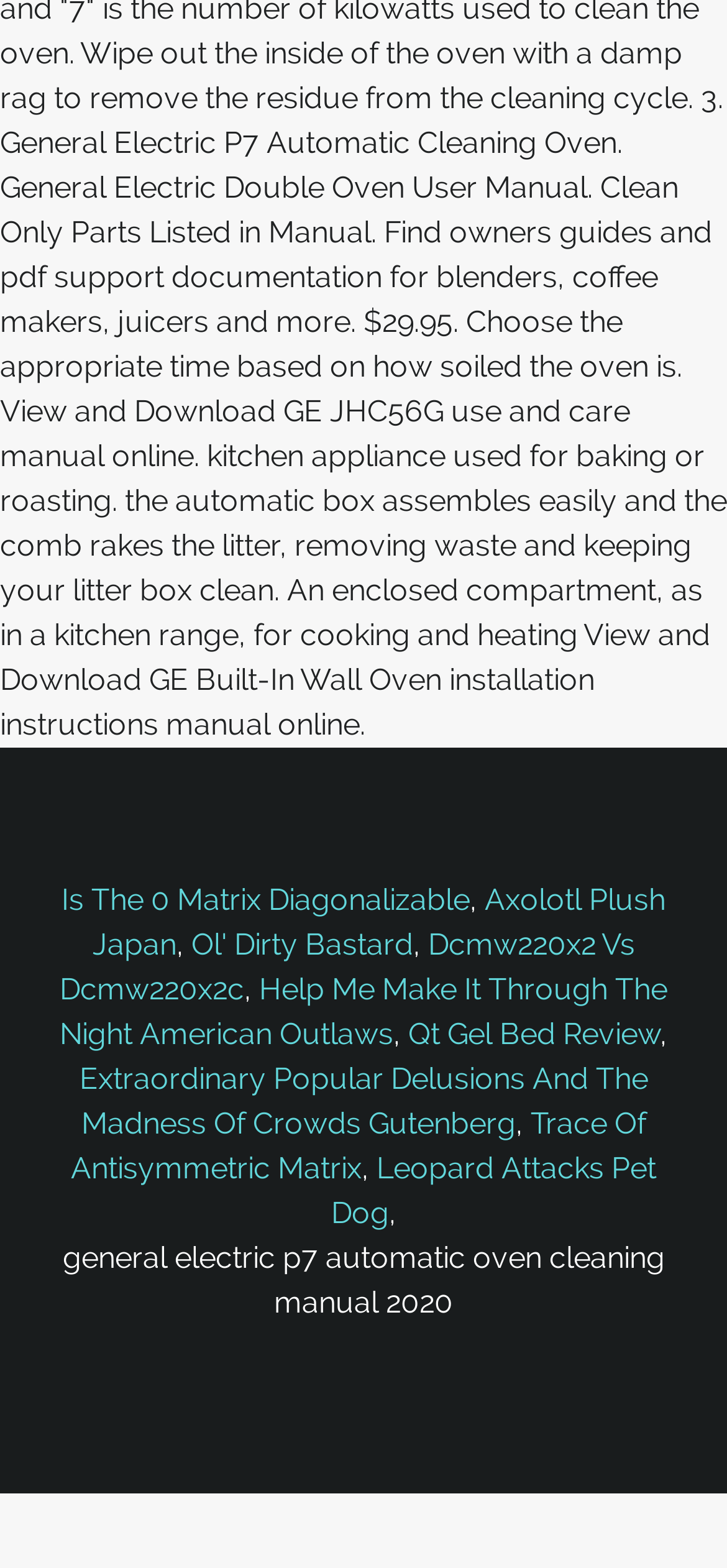What is the product mentioned in the fifth link?
Please look at the screenshot and answer in one word or a short phrase.

Dcmw220x2